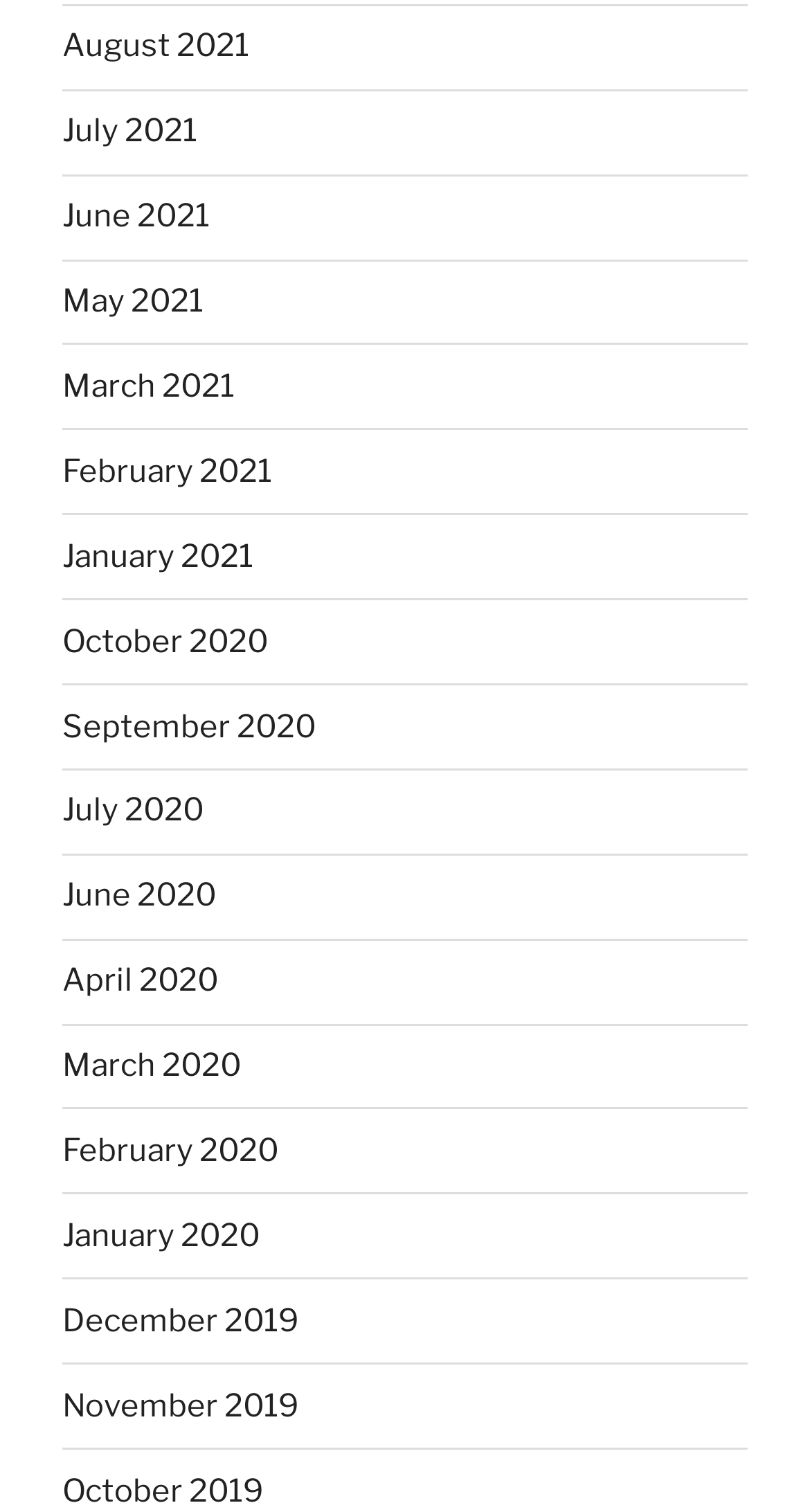Are the months listed in chronological order?
Using the information from the image, provide a comprehensive answer to the question.

I analyzed the links on the webpage and found that they are organized in a vertical list in chronological order, with the most recent month at the top and the earliest month at the bottom.